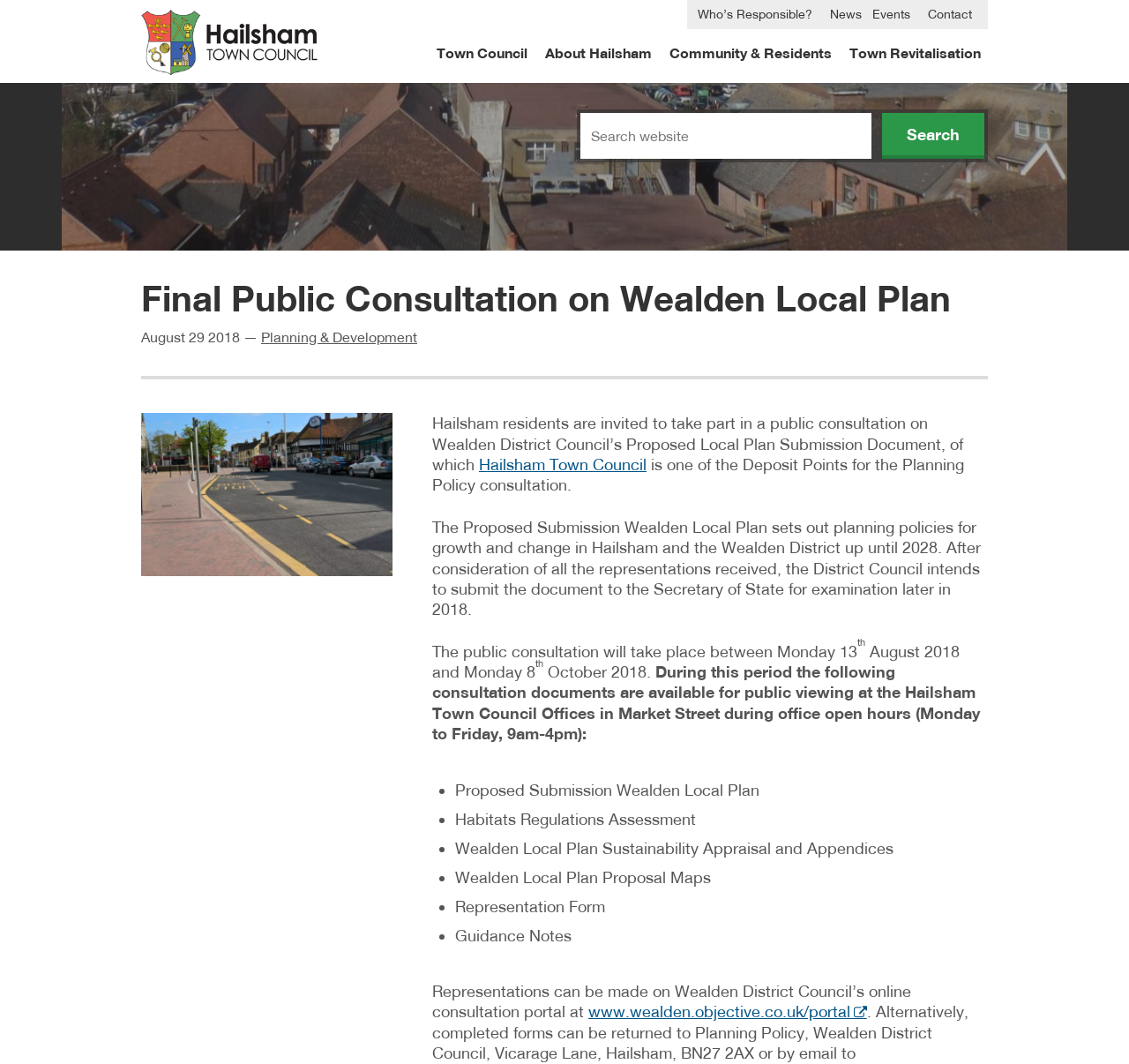Could you specify the bounding box coordinates for the clickable section to complete the following instruction: "Visit the online consultation portal"?

[0.521, 0.942, 0.768, 0.96]